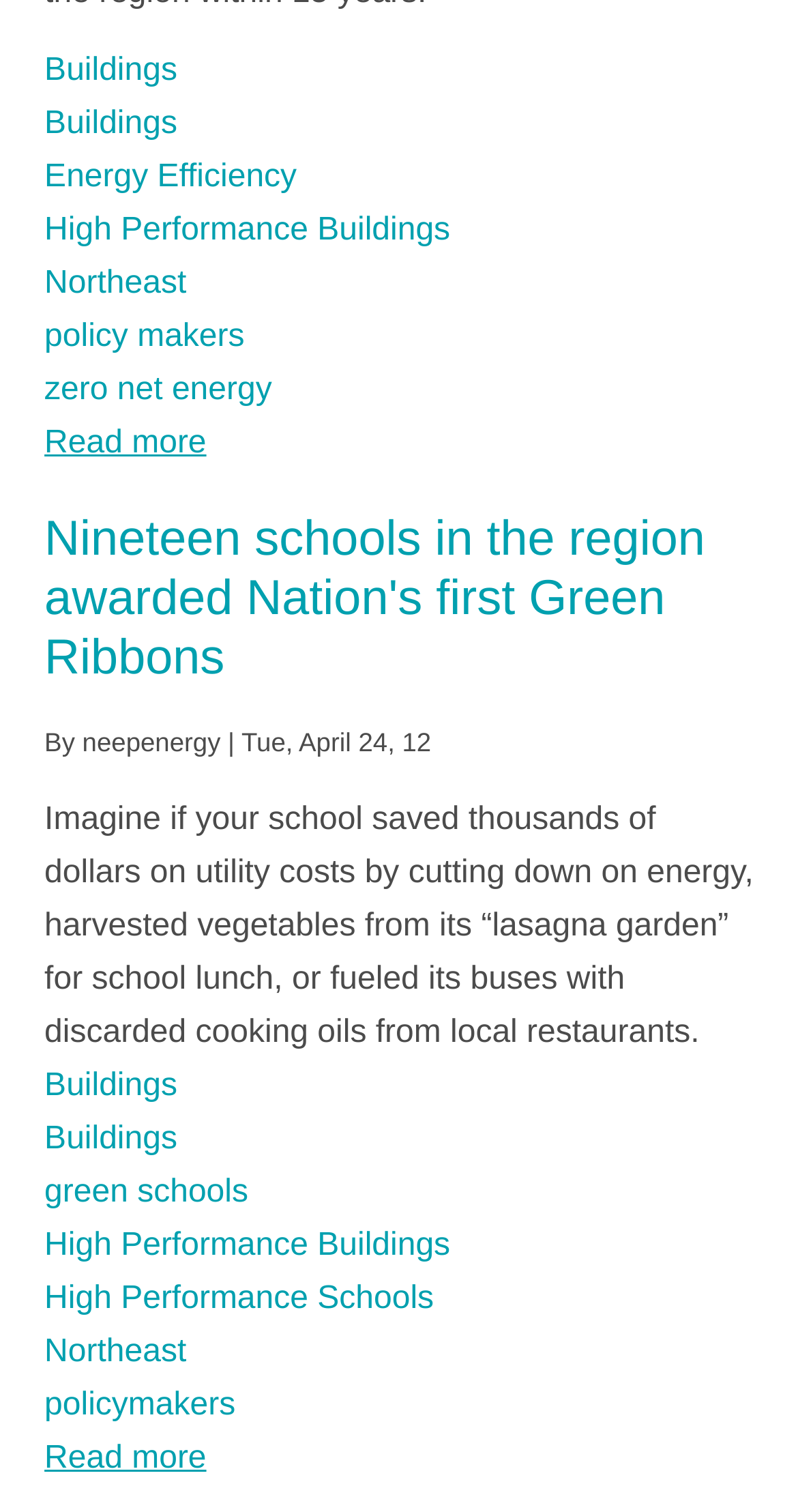Answer briefly with one word or phrase:
Who is the author of the article?

neepenergy